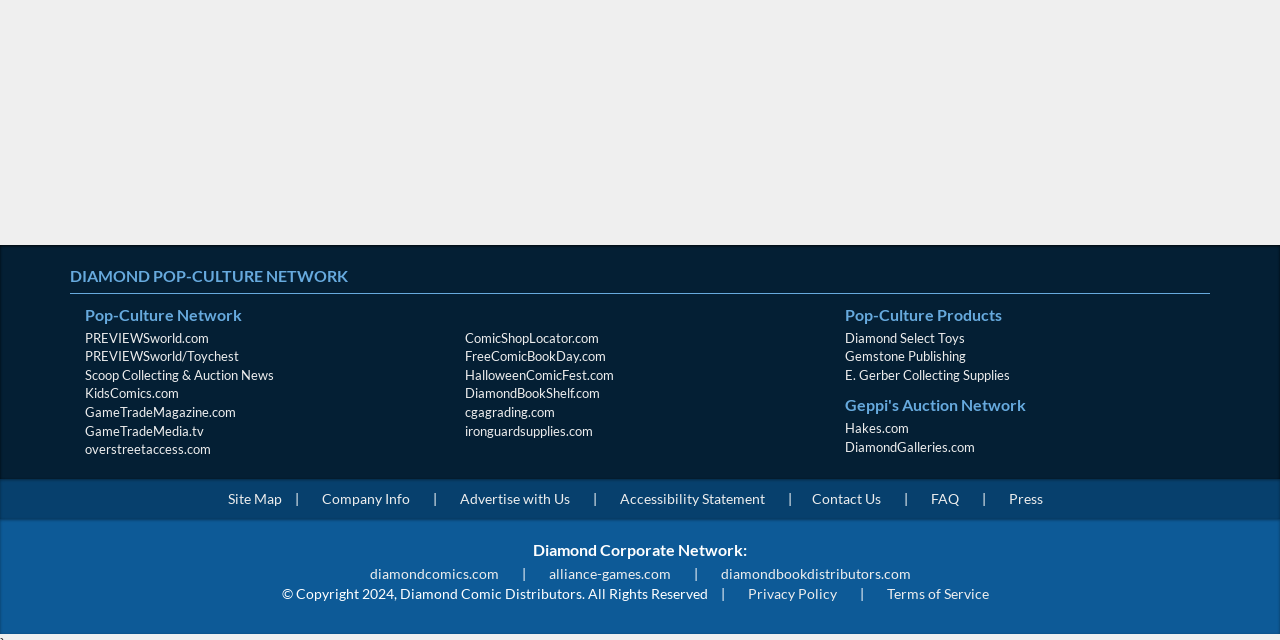Find the bounding box coordinates of the clickable region needed to perform the following instruction: "Visit PREVIEWSworld.com". The coordinates should be provided as four float numbers between 0 and 1, i.e., [left, top, right, bottom].

[0.066, 0.515, 0.163, 0.54]